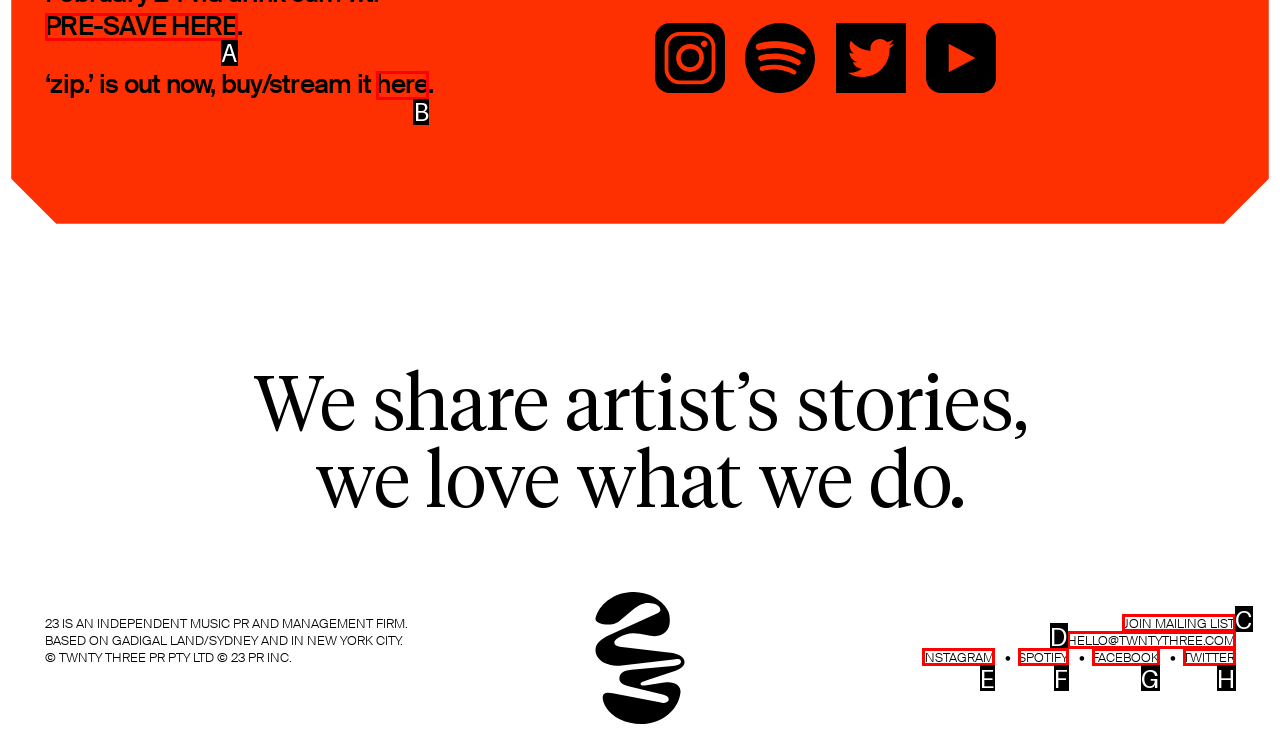Determine which HTML element to click for this task: Click on 'here' Provide the letter of the selected choice.

B